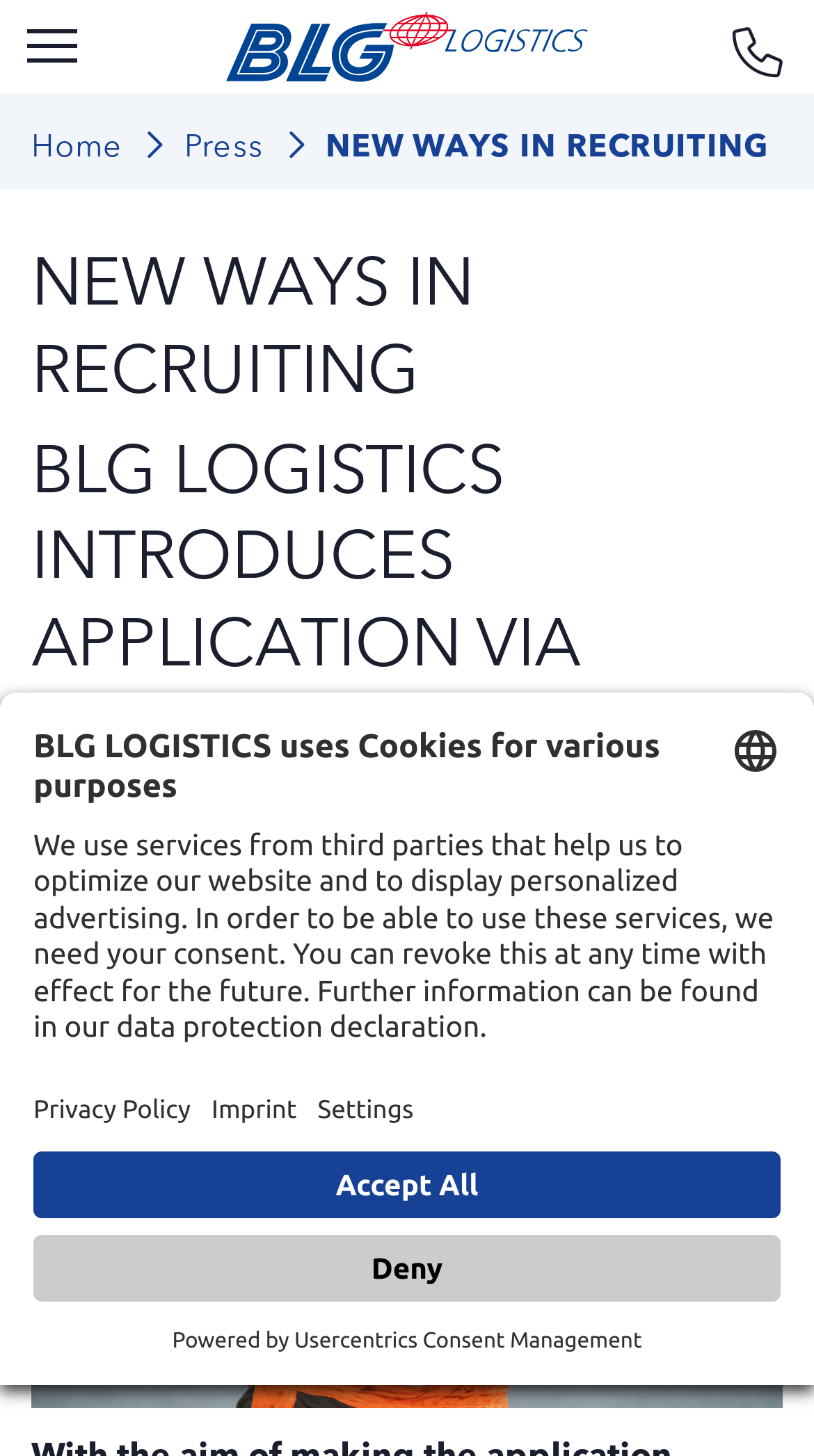Locate the bounding box coordinates of the UI element described by: "Privacy Policy". Provide the coordinates as four float numbers between 0 and 1, formatted as [left, top, right, bottom].

[0.041, 0.747, 0.234, 0.773]